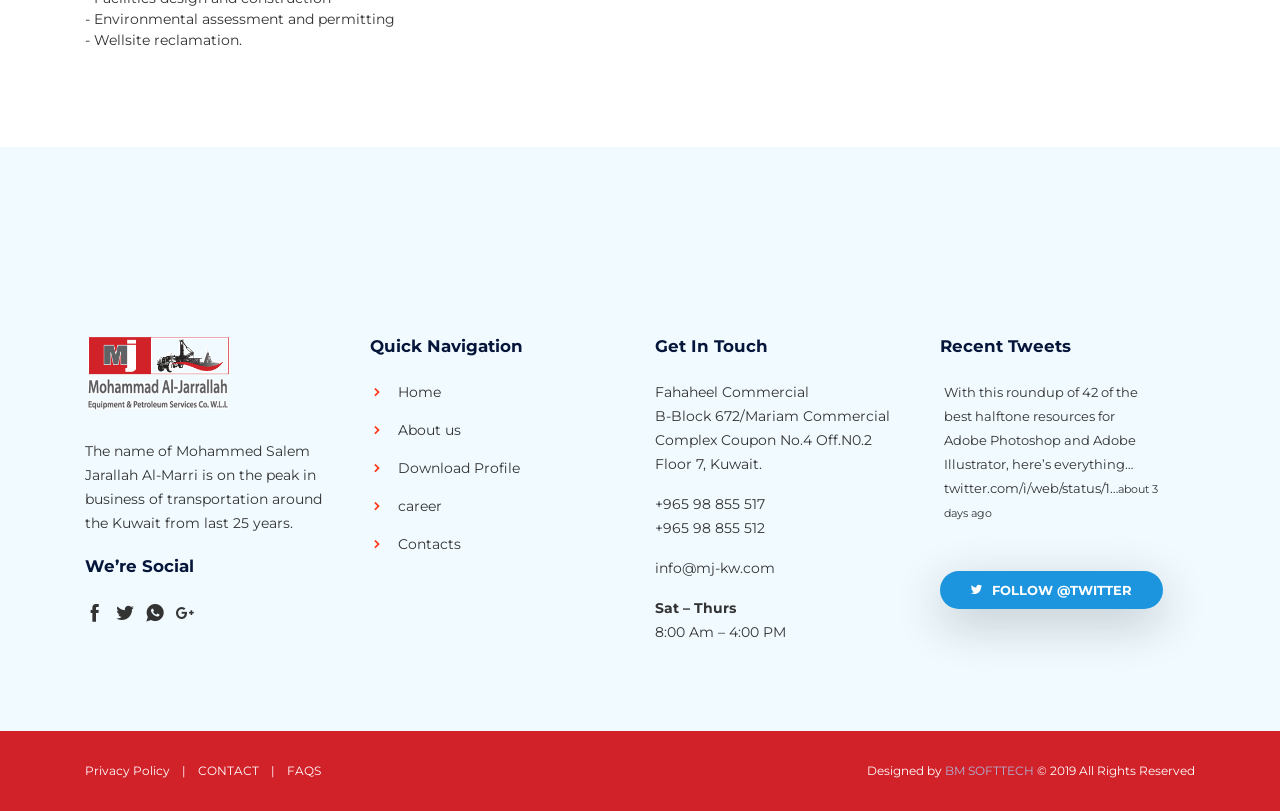Please specify the bounding box coordinates of the clickable region to carry out the following instruction: "Send an email to info@mj-kw.com". The coordinates should be four float numbers between 0 and 1, in the format [left, top, right, bottom].

[0.512, 0.689, 0.605, 0.711]